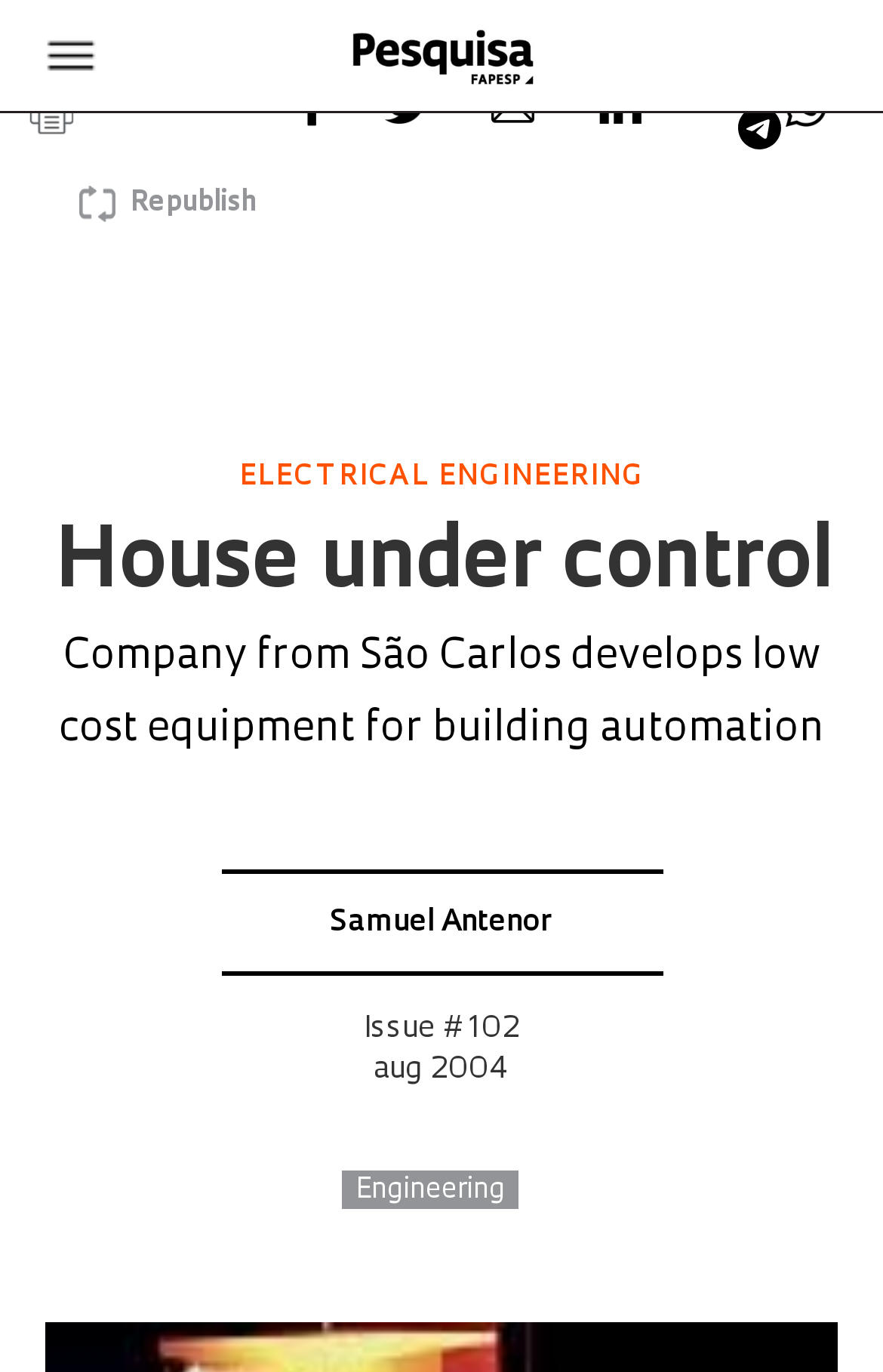Show the bounding box coordinates of the element that should be clicked to complete the task: "View the issue # 102 aug 2004".

[0.412, 0.739, 0.588, 0.79]